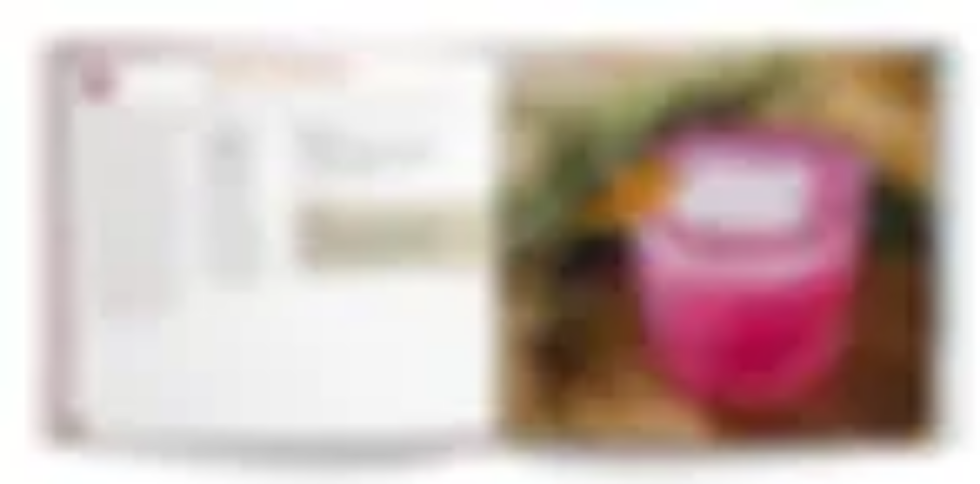Offer an in-depth caption for the image presented.

The image showcases an elegantly designed page from a book titled "Back to the dozen," featuring a vibrant pink candle placed on a rustic wooden surface. The candle is accompanied by natural elements such as leaves and possibly some flowers, creating an inviting and cozy atmosphere. To the left of the candle is a blank page with faded text elements, likely providing additional information or context related to the featured design. The aesthetic combines warmth and creativity, reflecting a focus on home decor and design. The entire scene evokes a sense of tranquility and inspiration for those interested in crafting a beautiful living space.